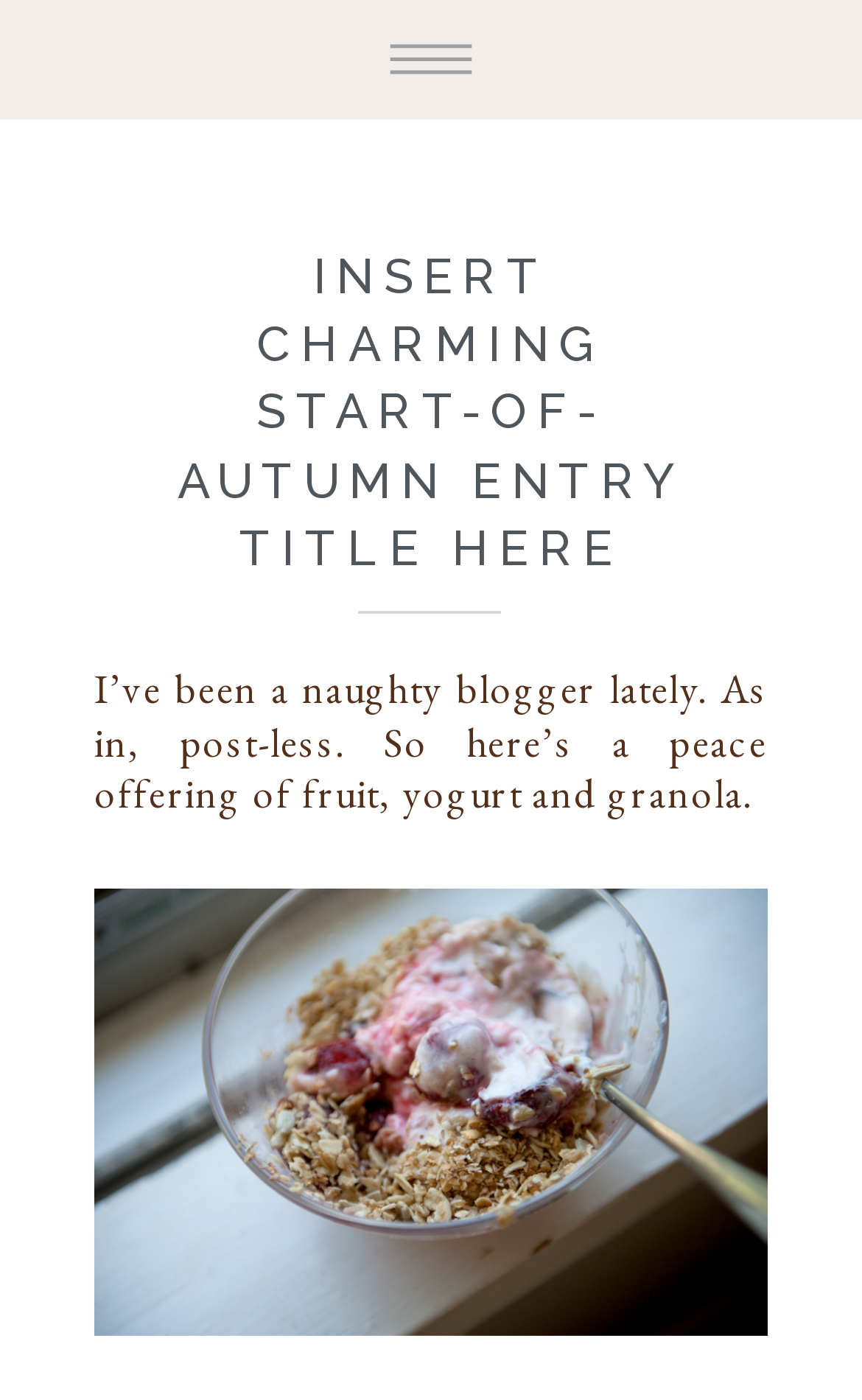Predict the bounding box of the UI element based on this description: "Personal".

[0.409, 0.052, 0.591, 0.089]